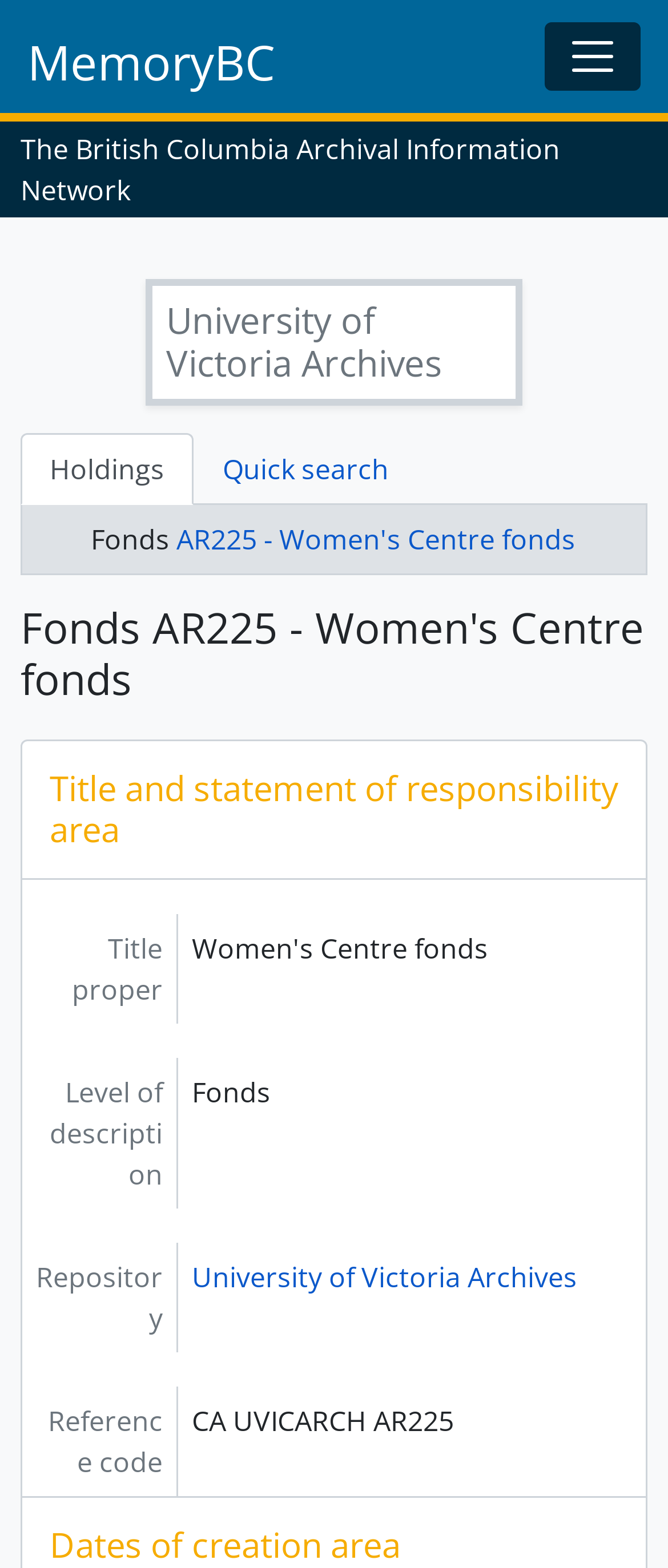Using details from the image, please answer the following question comprehensively:
What is the name of the fonds?

I found the answer by looking at the heading 'Fonds AR225 - Women's Centre fonds' which is a subheading of the main content. It indicates that the fonds being described is the Women's Centre fonds.